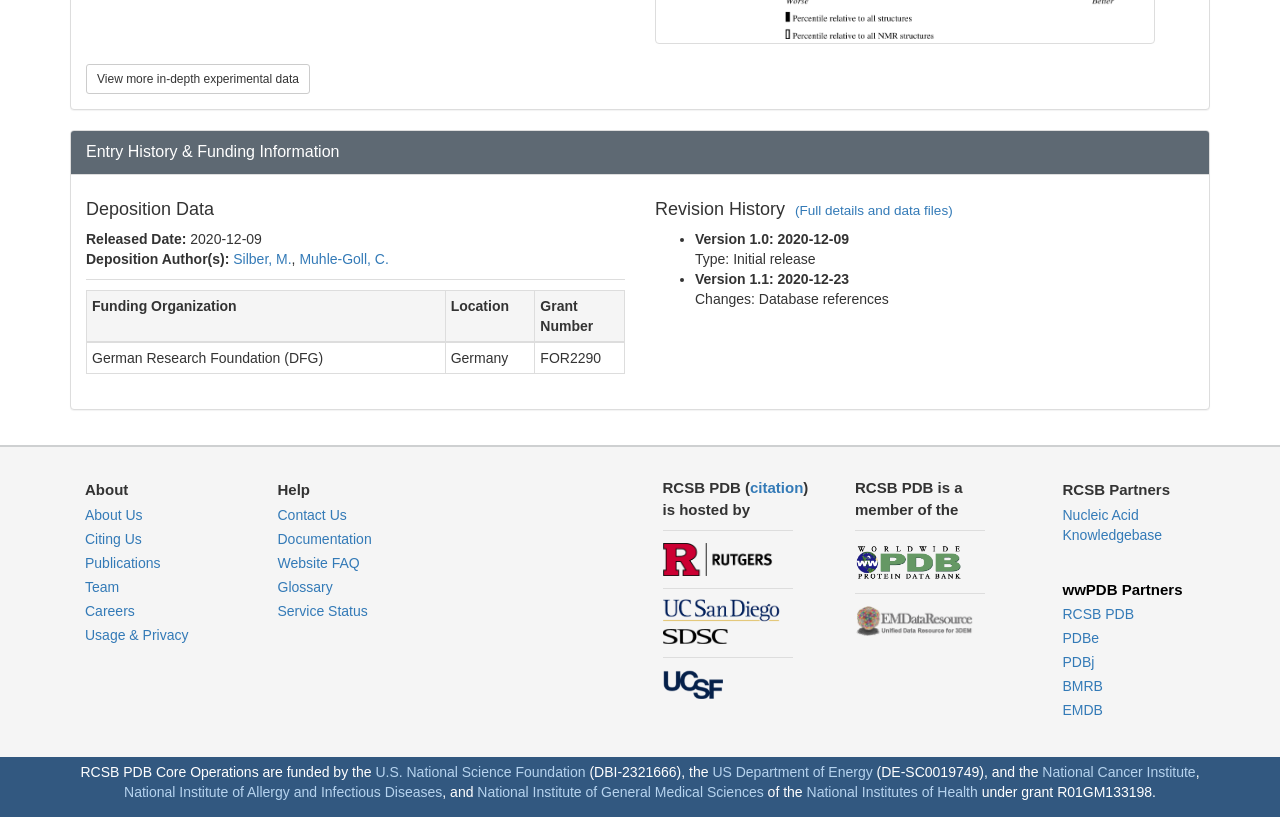Please find the bounding box coordinates (top-left x, top-left y, bottom-right x, bottom-right y) in the screenshot for the UI element described as follows: National Cancer Institute

[0.814, 0.935, 0.934, 0.955]